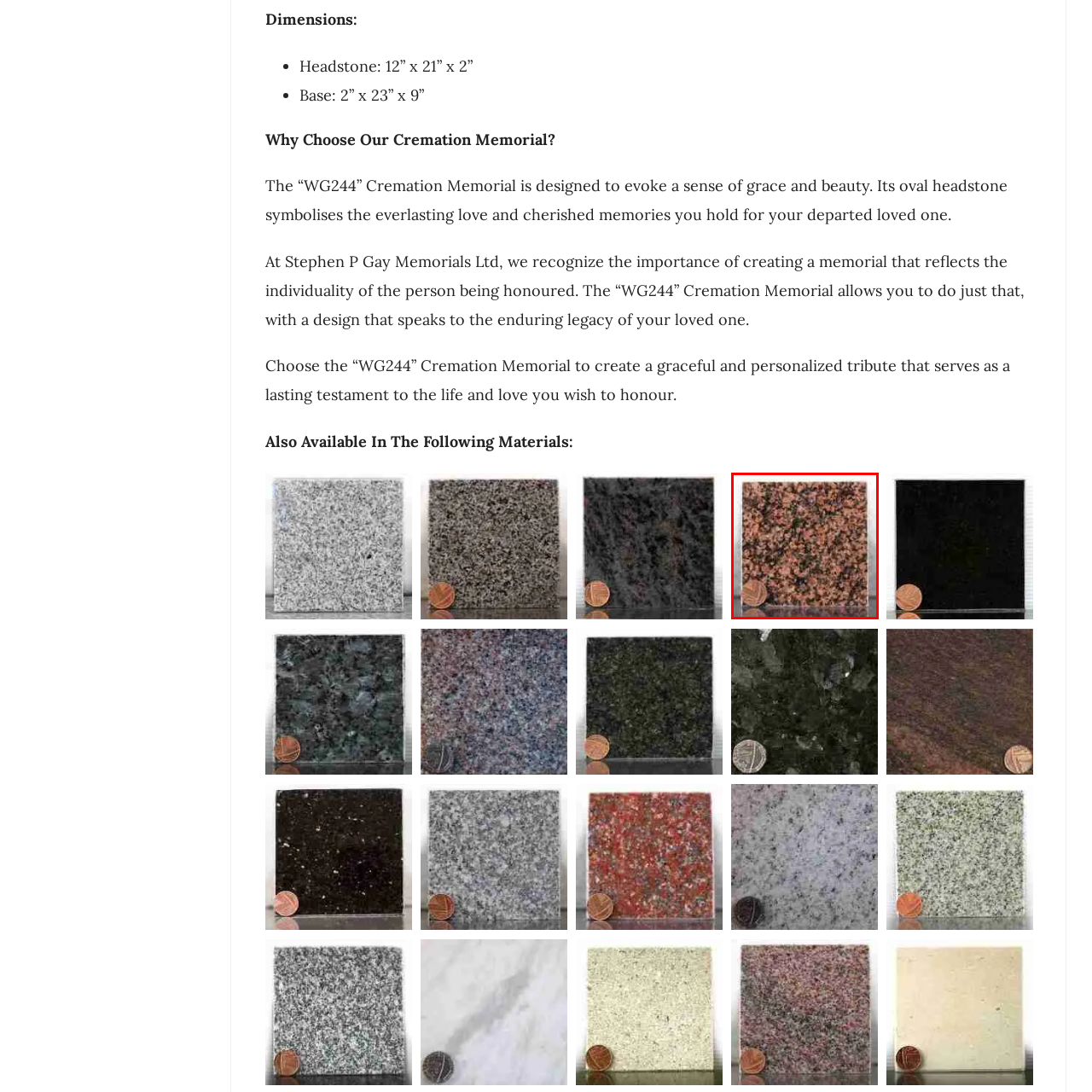Observe the image inside the red bounding box and answer briefly using a single word or phrase: What type of settings is Balmoral Red Granite often used in?

Commemorative settings